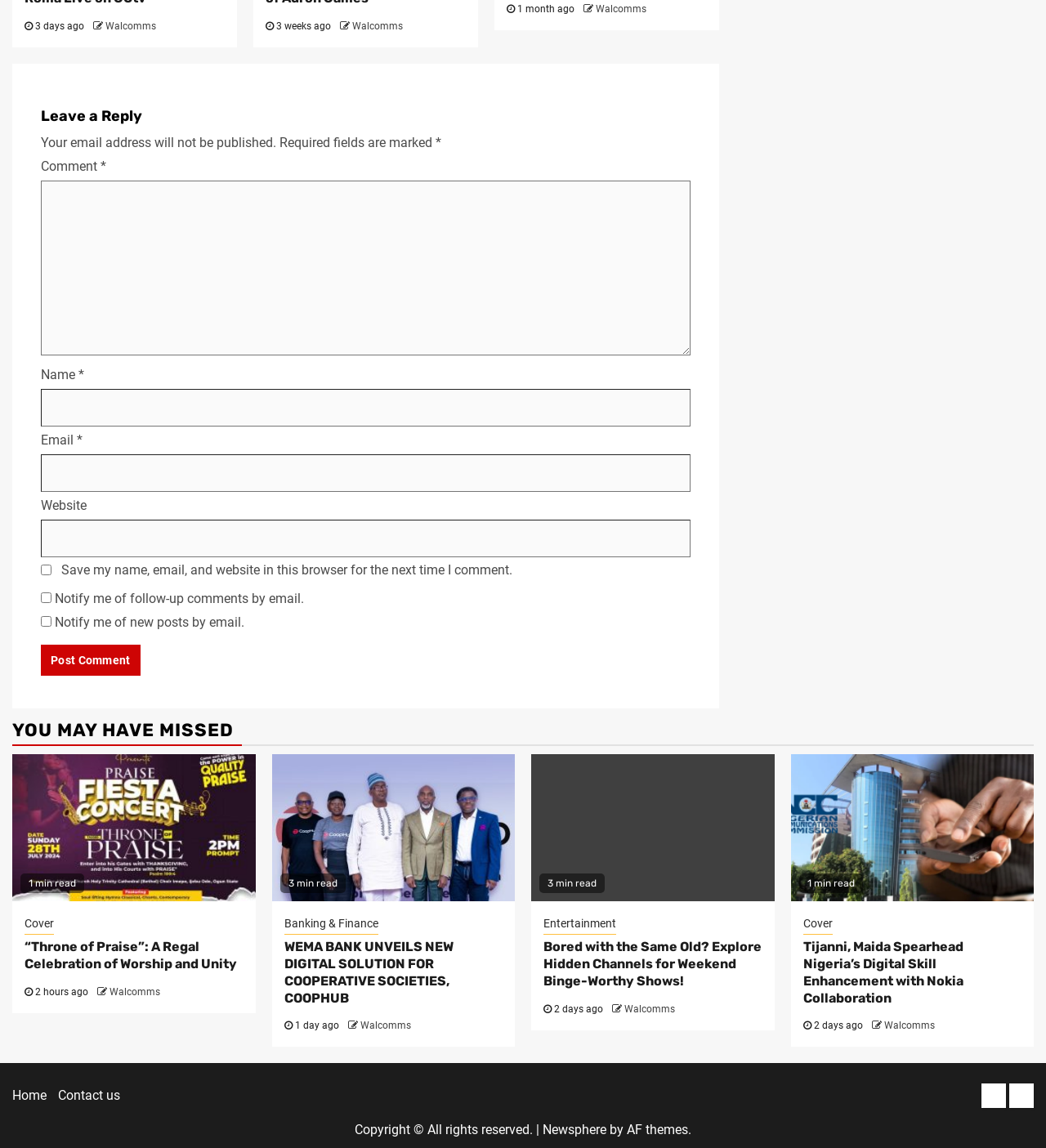Find the bounding box coordinates of the element I should click to carry out the following instruction: "Post a comment".

[0.039, 0.562, 0.134, 0.589]